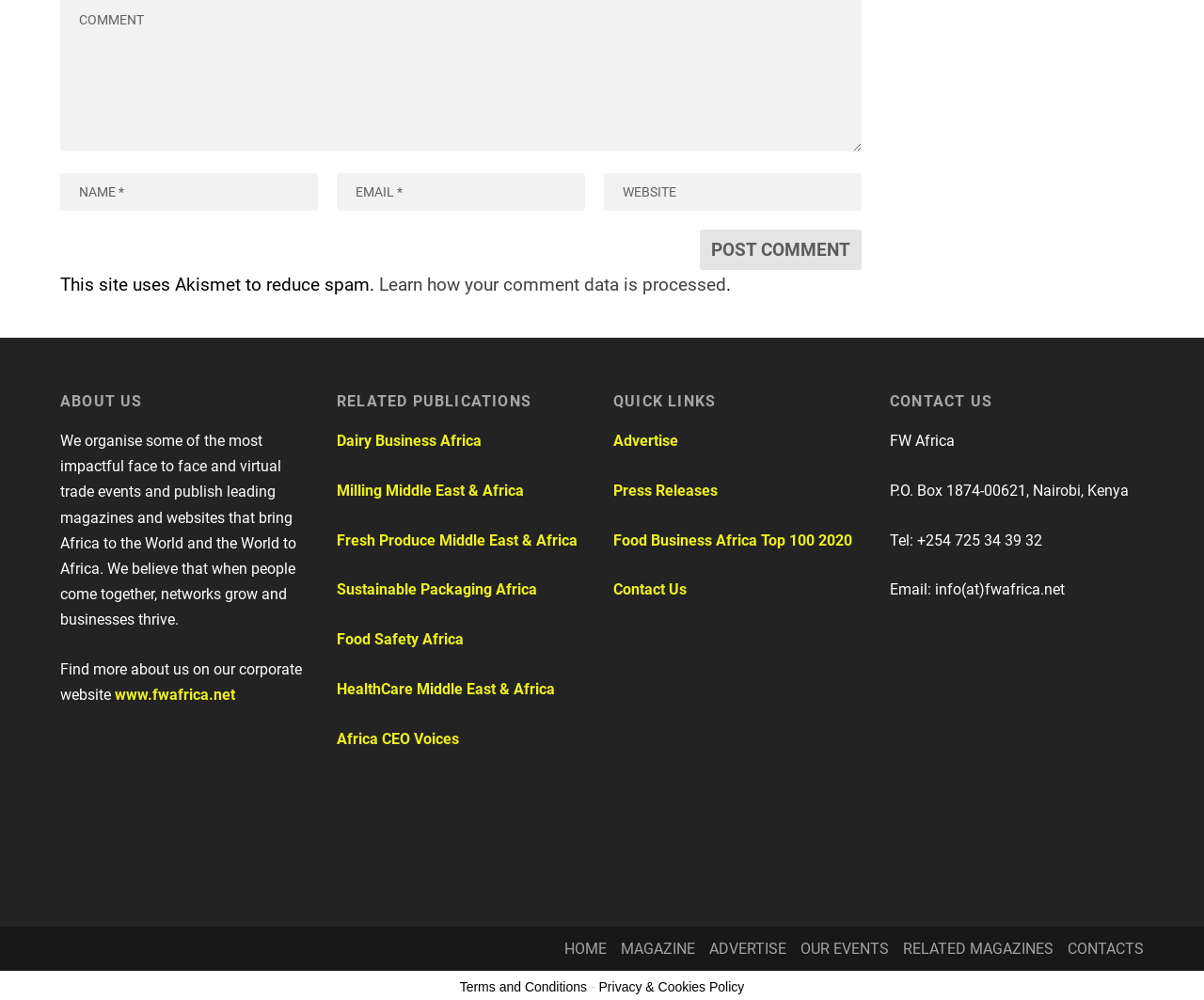Highlight the bounding box coordinates of the region I should click on to meet the following instruction: "Enter your comment".

[0.05, 0.015, 0.716, 0.173]